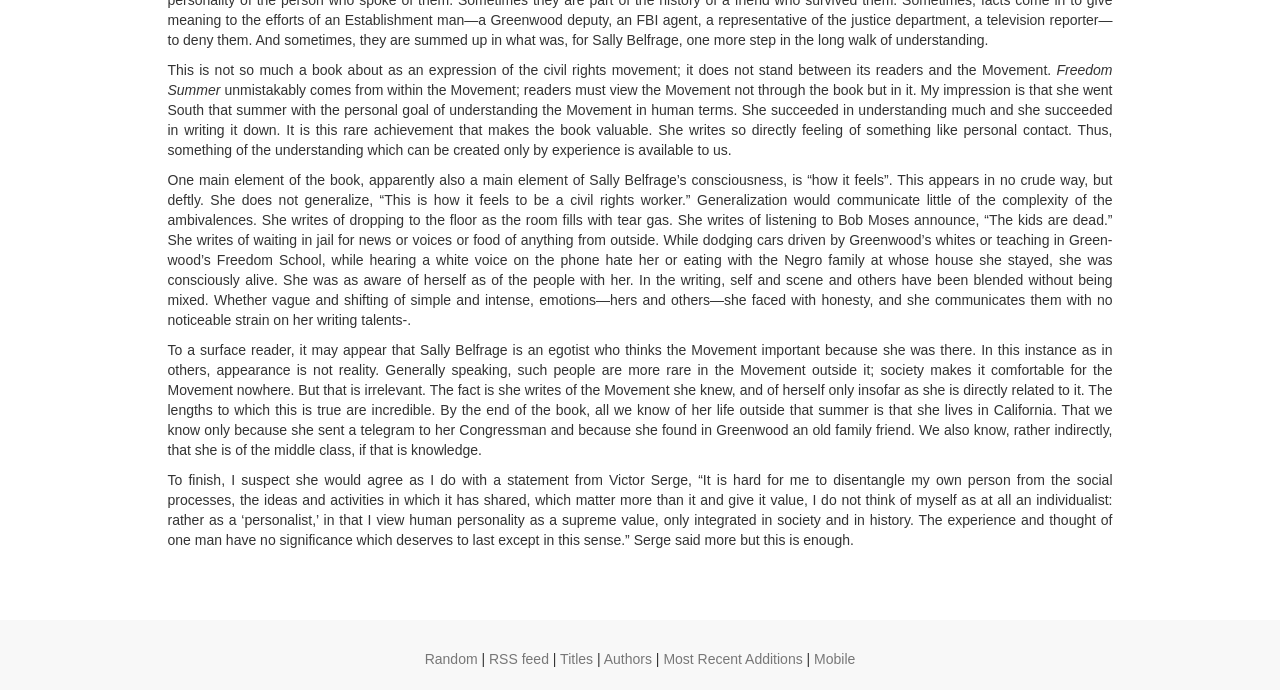Highlight the bounding box of the UI element that corresponds to this description: "RSS feed".

[0.382, 0.944, 0.429, 0.967]